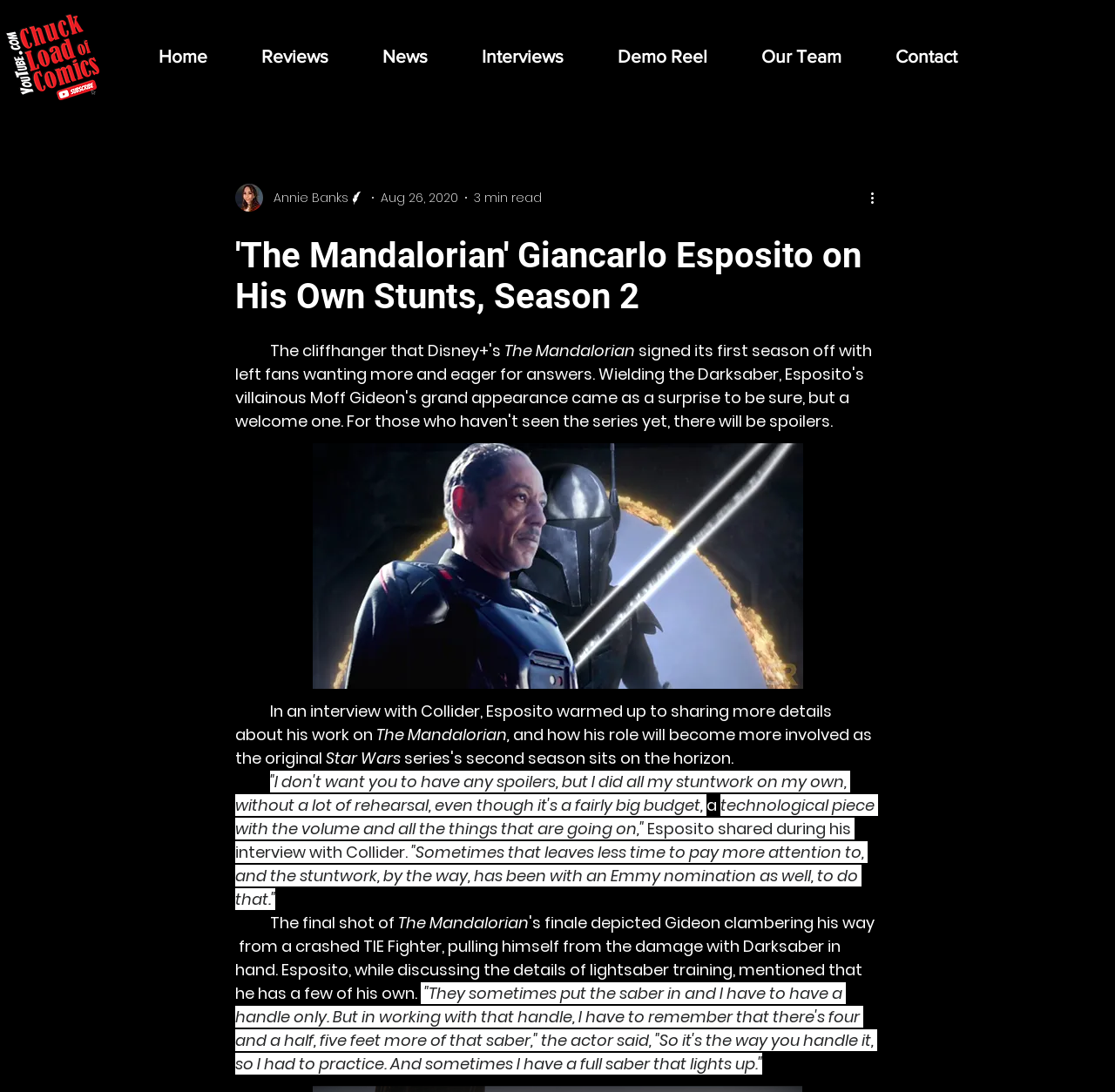Given the element description Interviews, identify the bounding box coordinates for the UI element on the webpage screenshot. The format should be (top-left x, top-left y, bottom-right x, bottom-right y), with values between 0 and 1.

[0.408, 0.032, 0.53, 0.072]